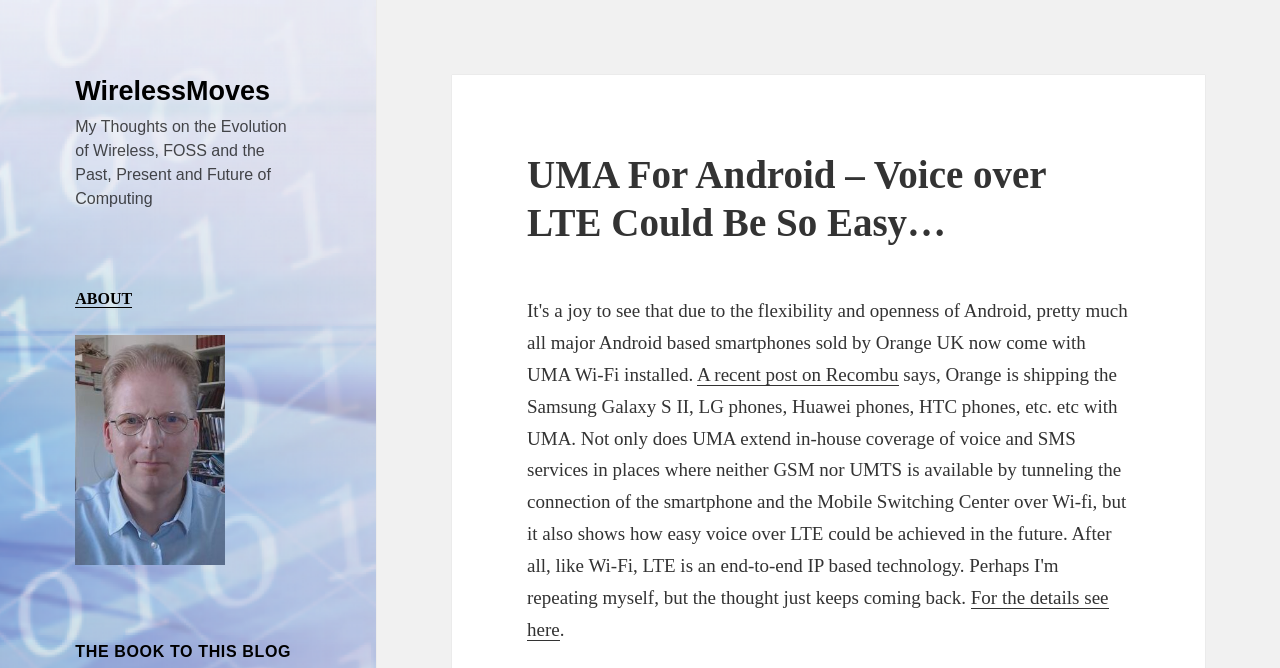What is the topic of the blog post?
Respond to the question with a single word or phrase according to the image.

UMA for Android